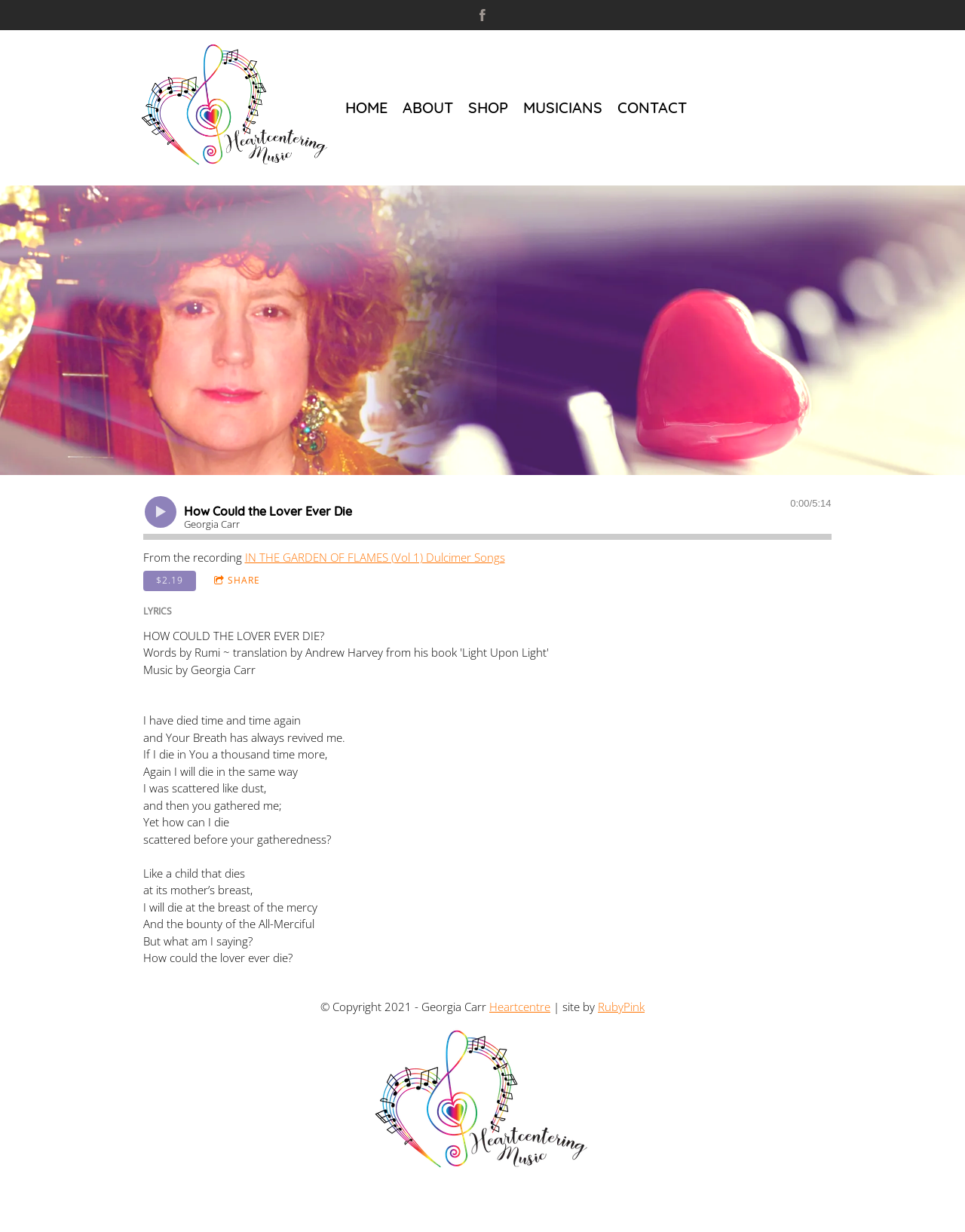Bounding box coordinates must be specified in the format (top-left x, top-left y, bottom-right x, bottom-right y). All values should be floating point numbers between 0 and 1. What are the bounding box coordinates of the UI element described as: $2.19

[0.148, 0.463, 0.203, 0.48]